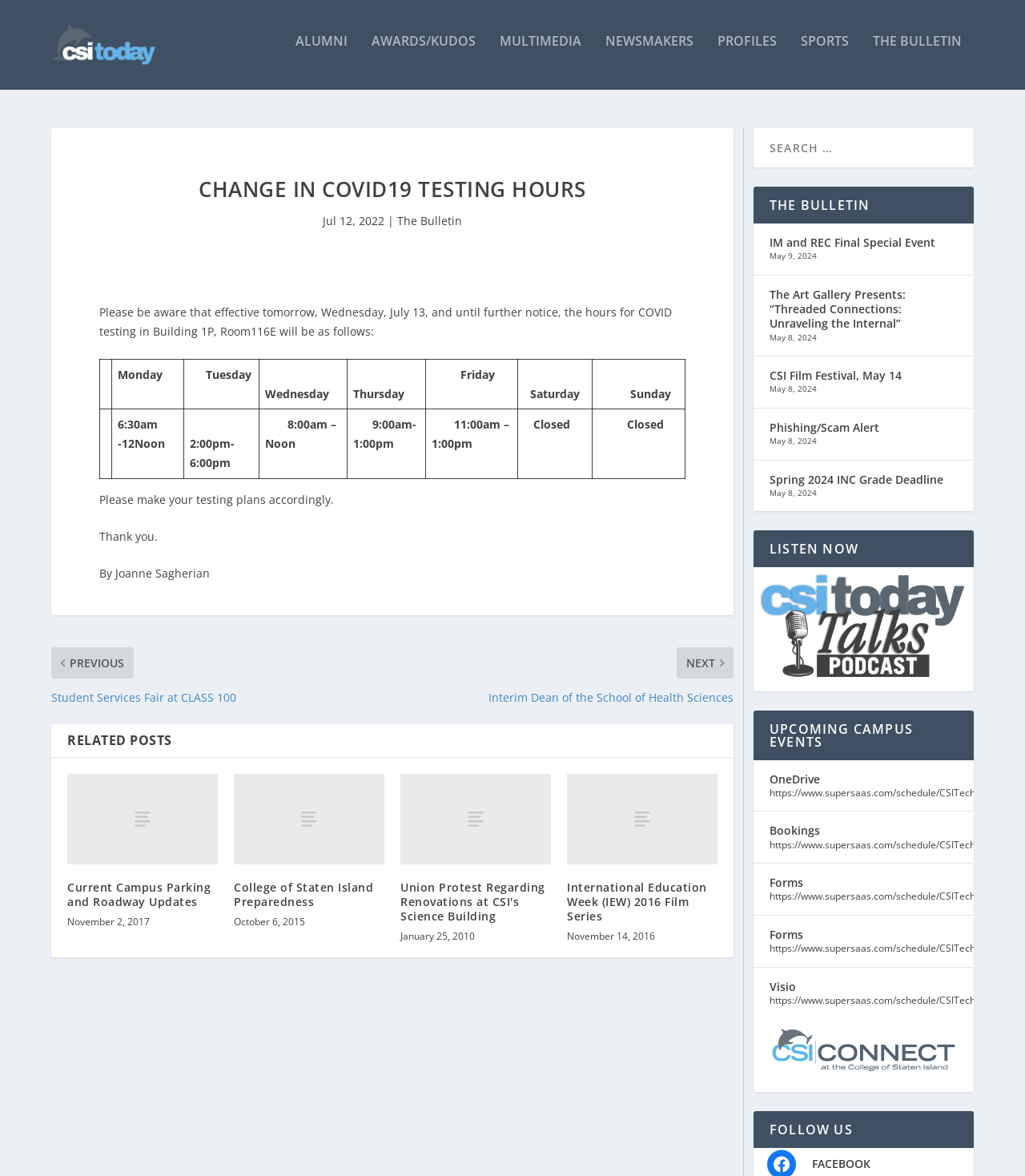Identify the bounding box coordinates of the clickable region required to complete the instruction: "View the 'RELATED POSTS'". The coordinates should be given as four float numbers within the range of 0 and 1, i.e., [left, top, right, bottom].

[0.05, 0.609, 0.716, 0.637]